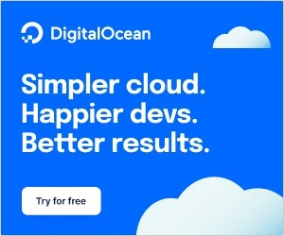Observe the image and answer the following question in detail: What is emphasized by the tagline?

The tagline 'Simpler cloud. Happier devs. Better results.' emphasizes the user-friendly nature of DigitalOcean's services and the positive outcomes for developers, as mentioned in the caption.